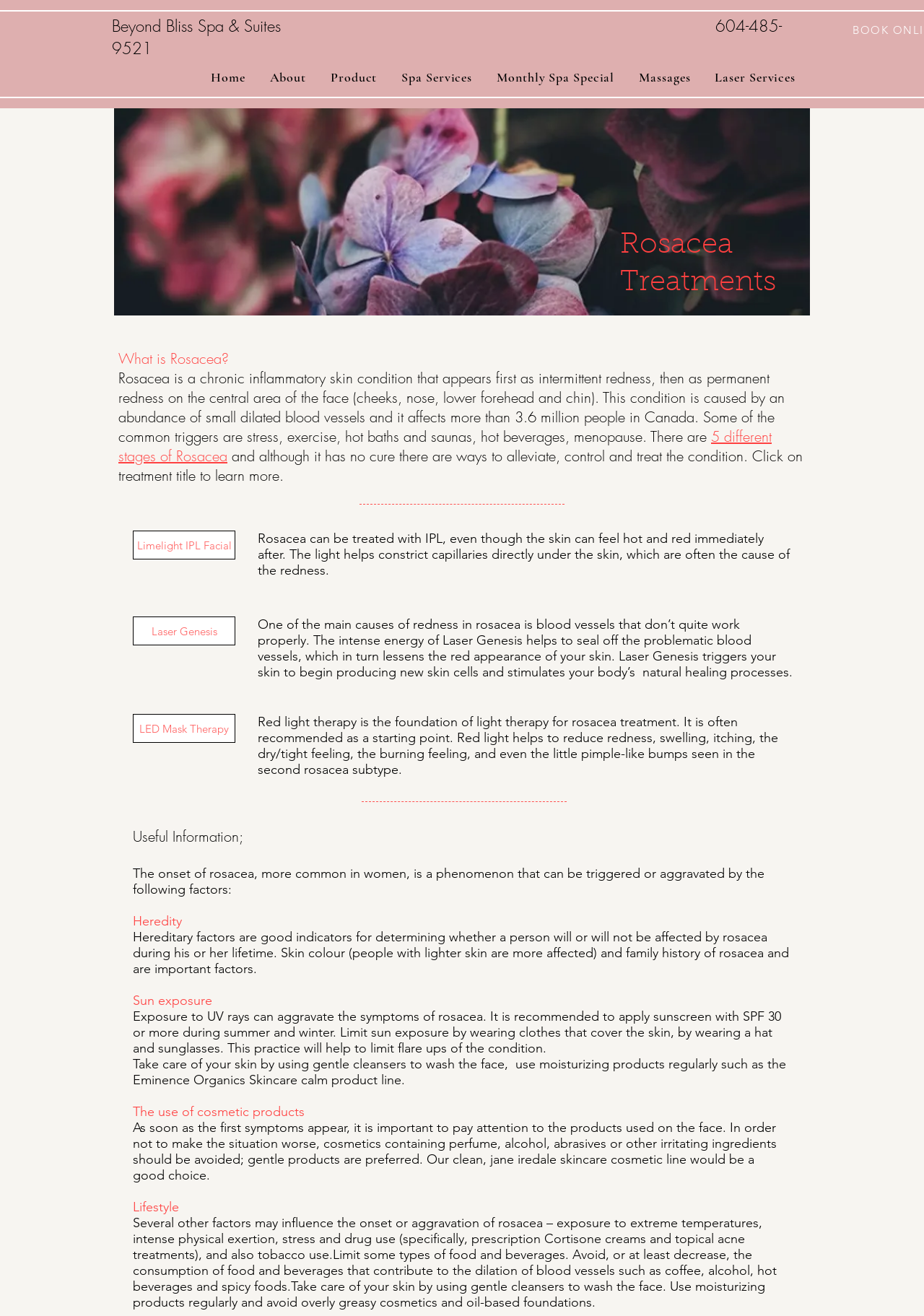Given the element description: "LED Mask Therapy", predict the bounding box coordinates of the UI element it refers to, using four float numbers between 0 and 1, i.e., [left, top, right, bottom].

[0.144, 0.543, 0.255, 0.564]